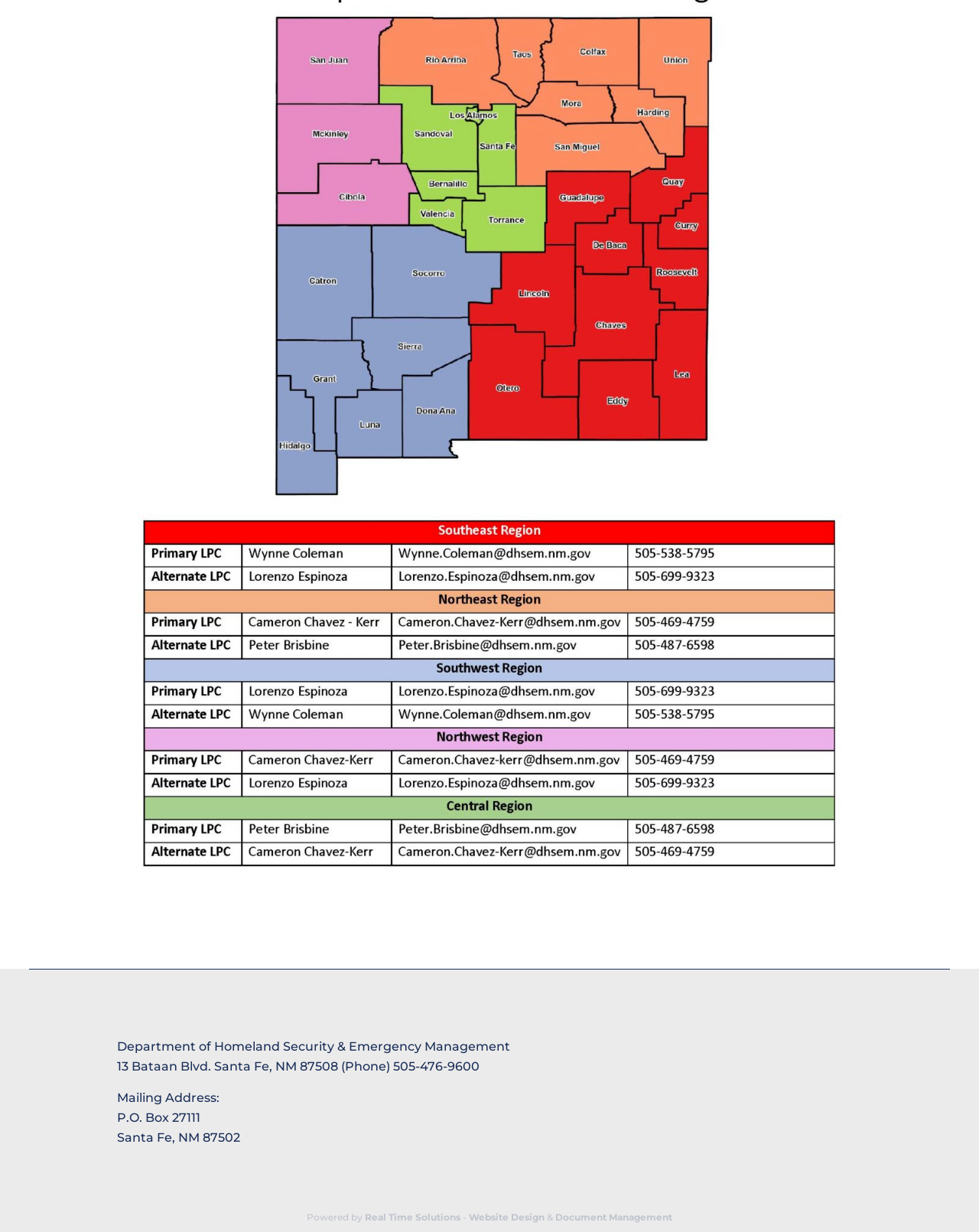Please analyze the image and give a detailed answer to the question:
What is the department's name?

The department's name can be found in the top section of the webpage, where it is written in a static text element as 'Department of Homeland Security & Emergency Management'.